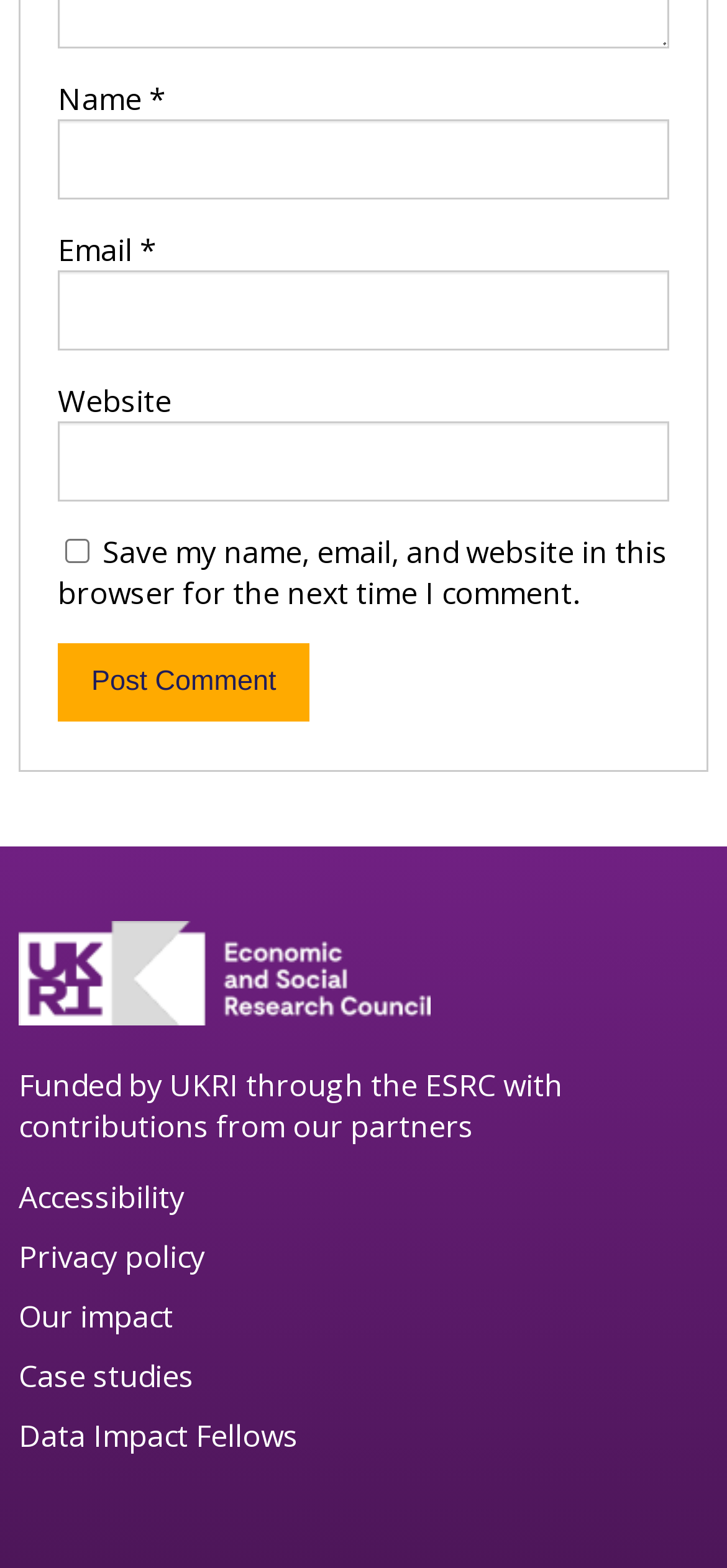Locate the UI element that matches the description parent_node: Email * aria-describedby="email-notes" name="email" in the webpage screenshot. Return the bounding box coordinates in the format (top-left x, top-left y, bottom-right x, bottom-right y), with values ranging from 0 to 1.

[0.079, 0.173, 0.921, 0.224]